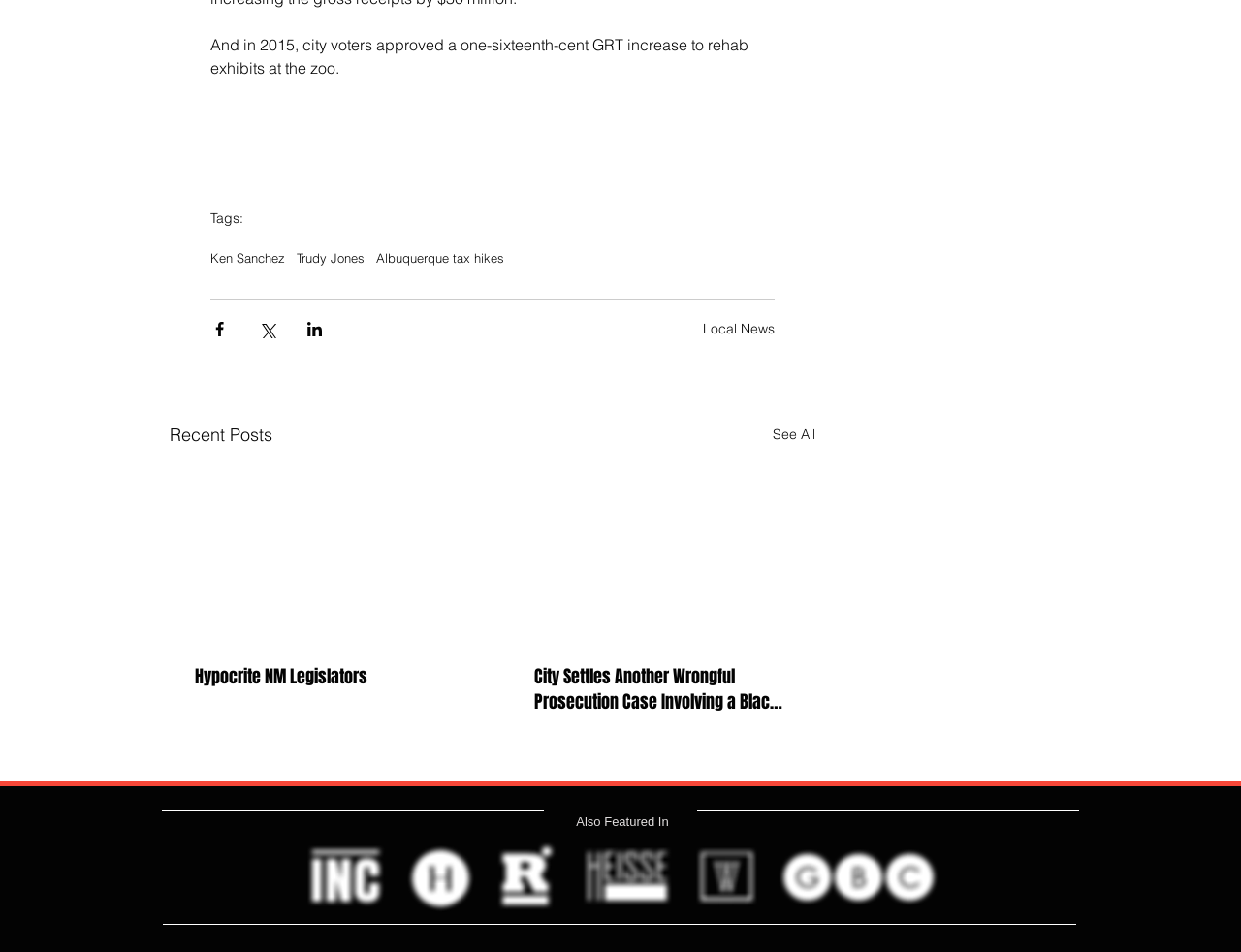Pinpoint the bounding box coordinates of the element to be clicked to execute the instruction: "View Local News".

[0.566, 0.336, 0.624, 0.354]